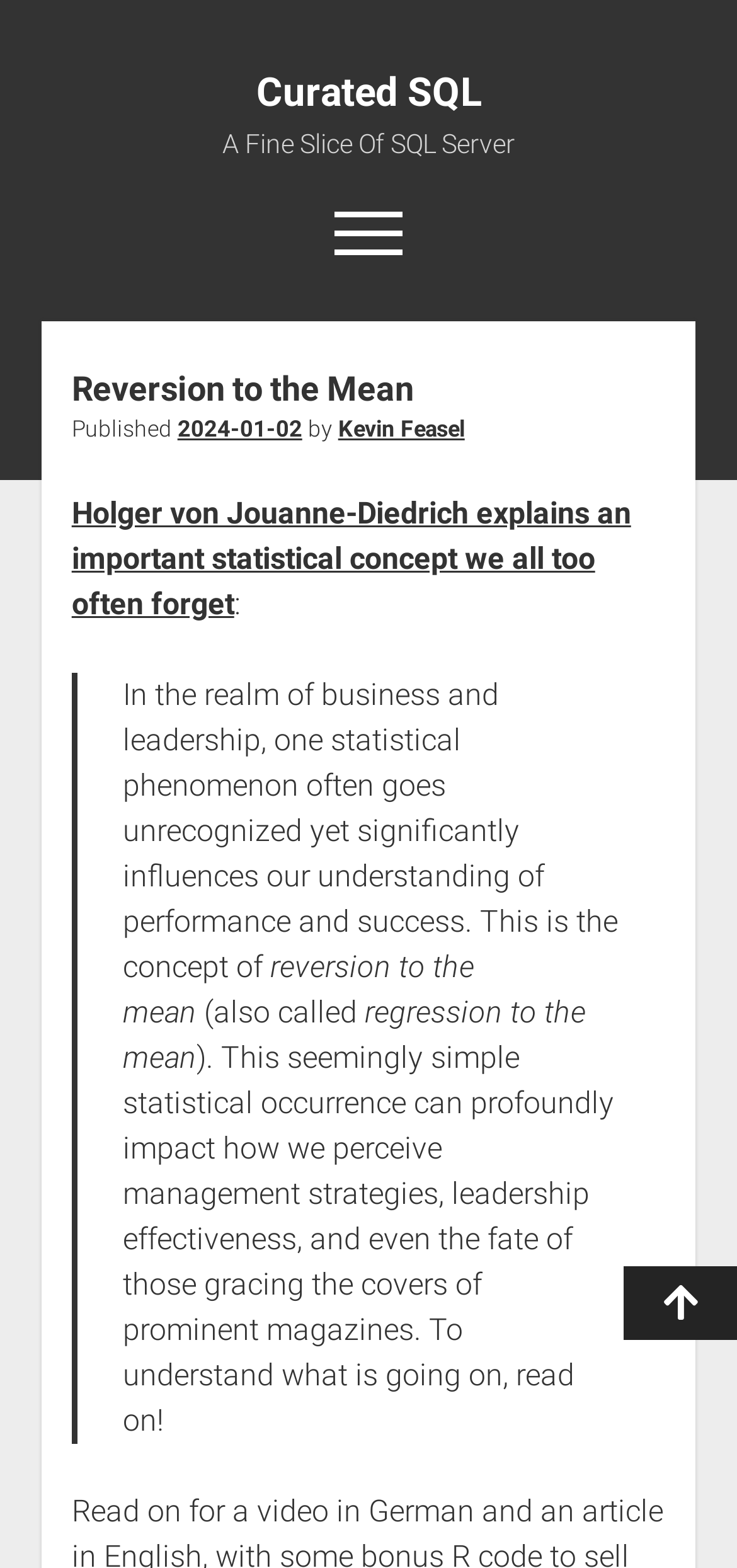What is the text of the webpage's headline?

Reversion to the Mean